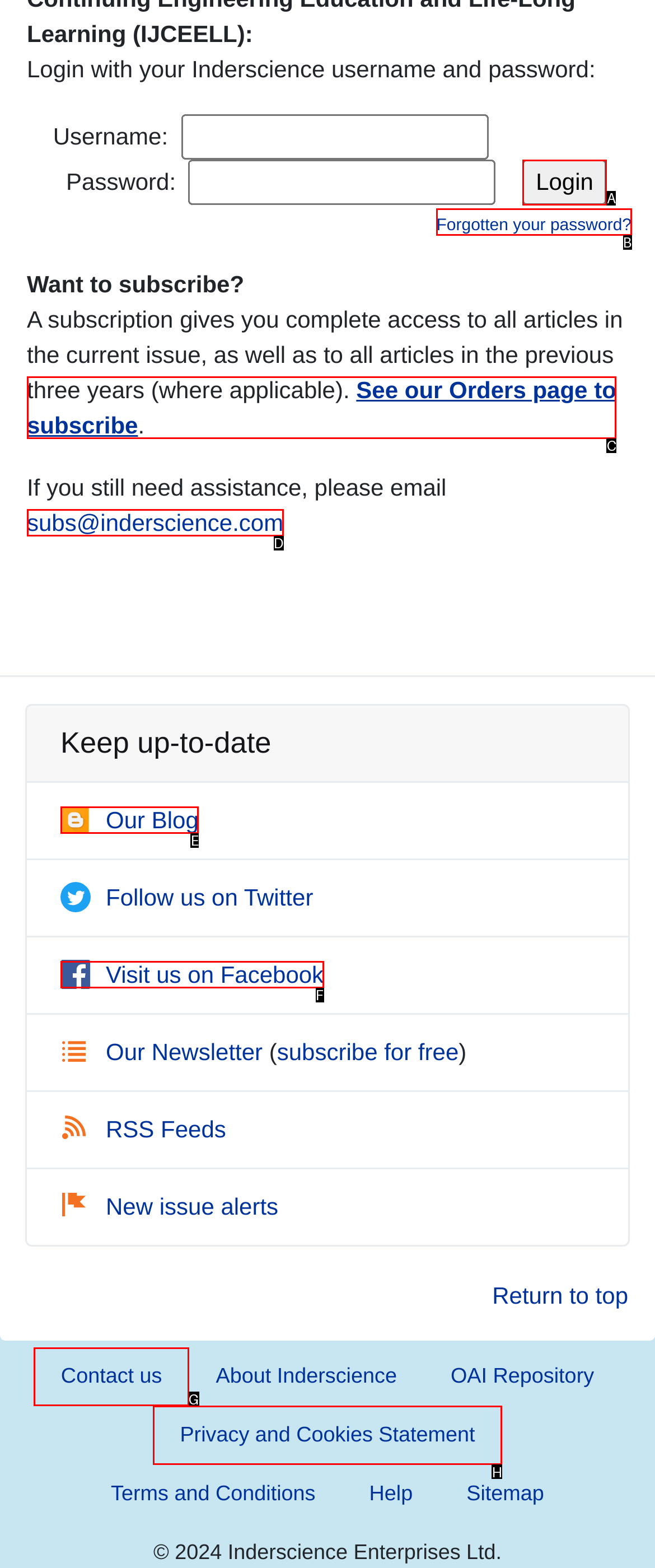Choose the HTML element that aligns with the description: parent_node: Articles in this section. Indicate your choice by stating the letter.

None